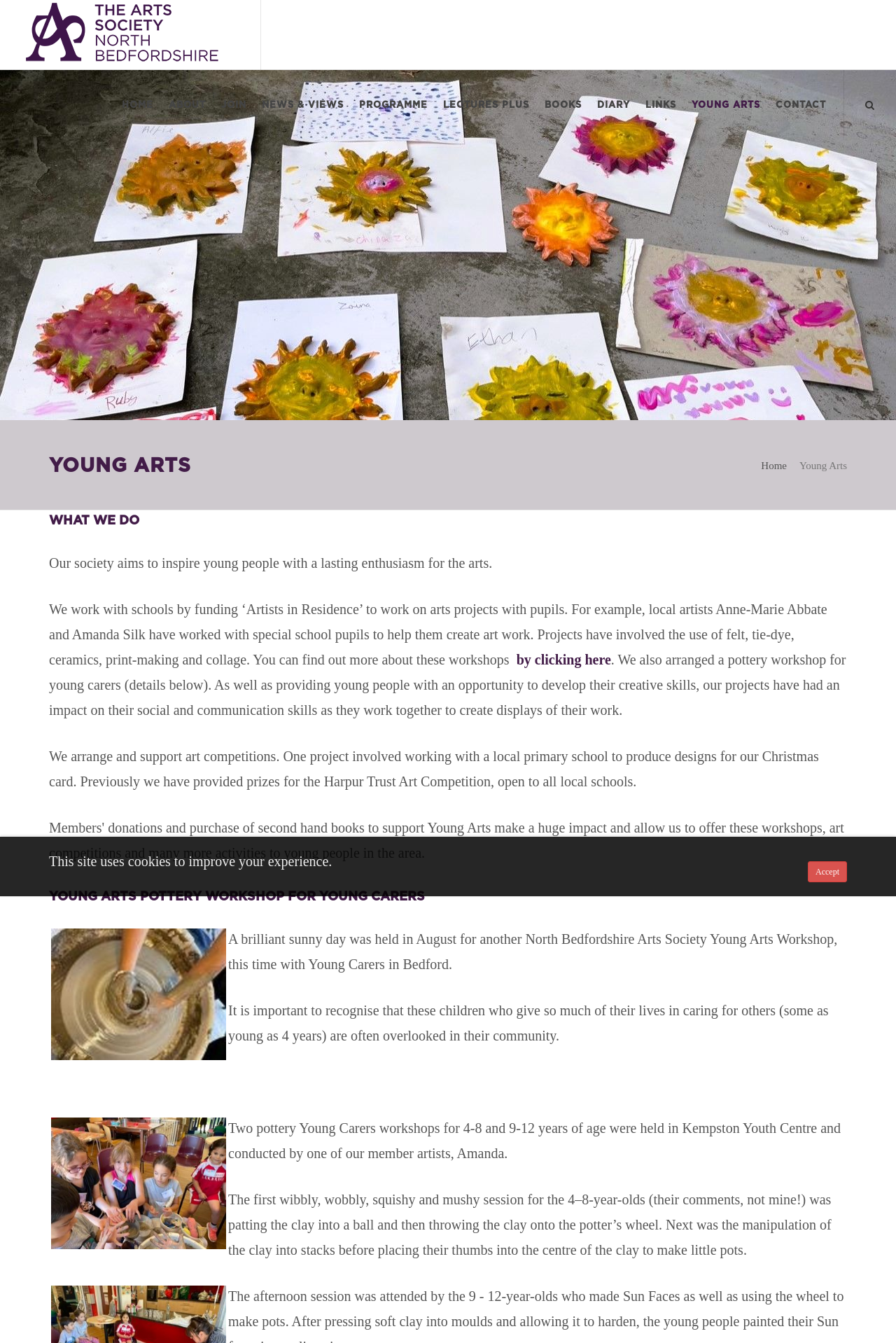For the element described, predict the bounding box coordinates as (top-left x, top-left y, bottom-right x, bottom-right y). All values should be between 0 and 1. Element description: Home

[0.128, 0.052, 0.179, 0.104]